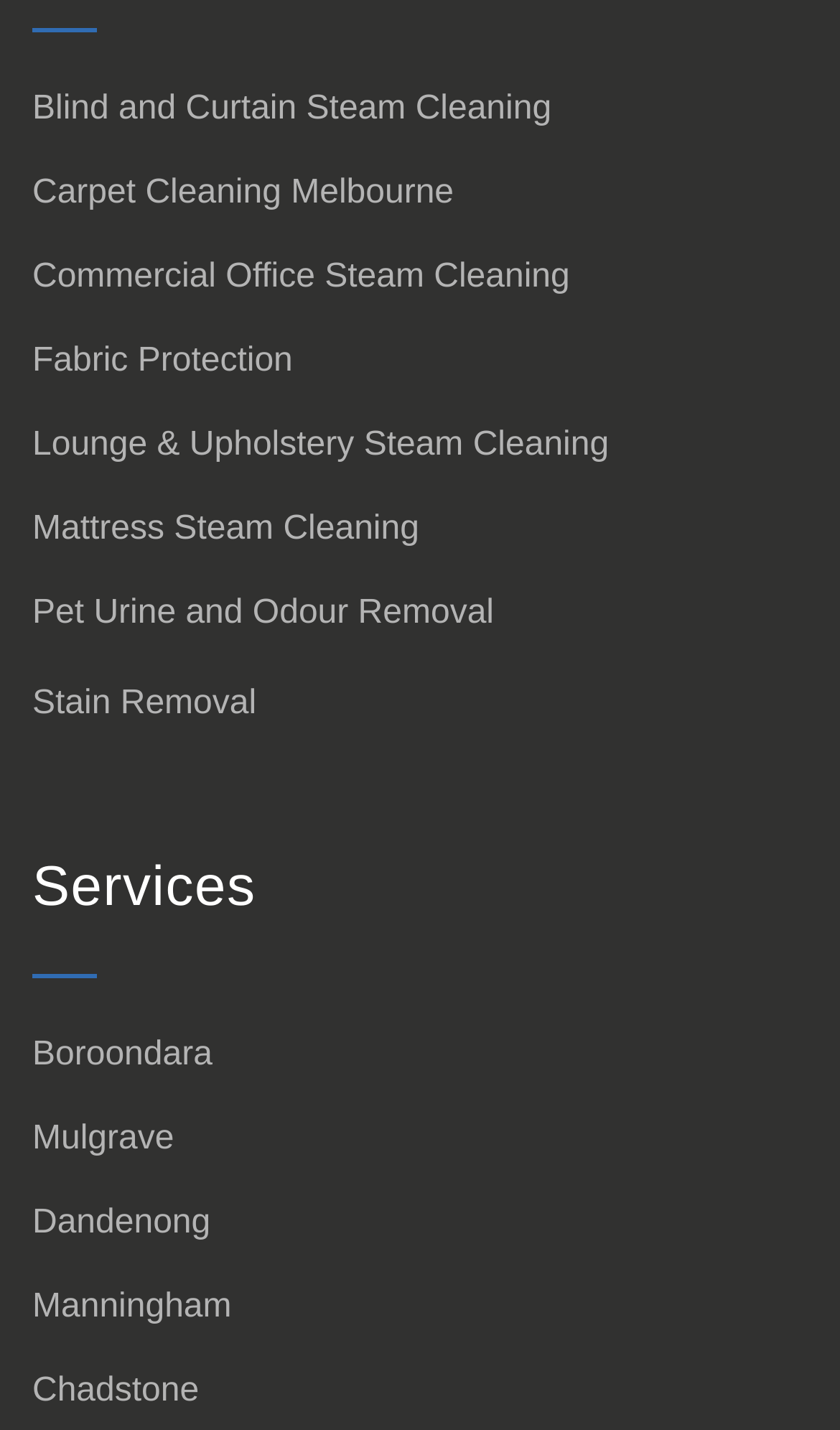Find the bounding box coordinates of the area to click in order to follow the instruction: "Learn about Stain Removal".

[0.038, 0.47, 0.305, 0.515]